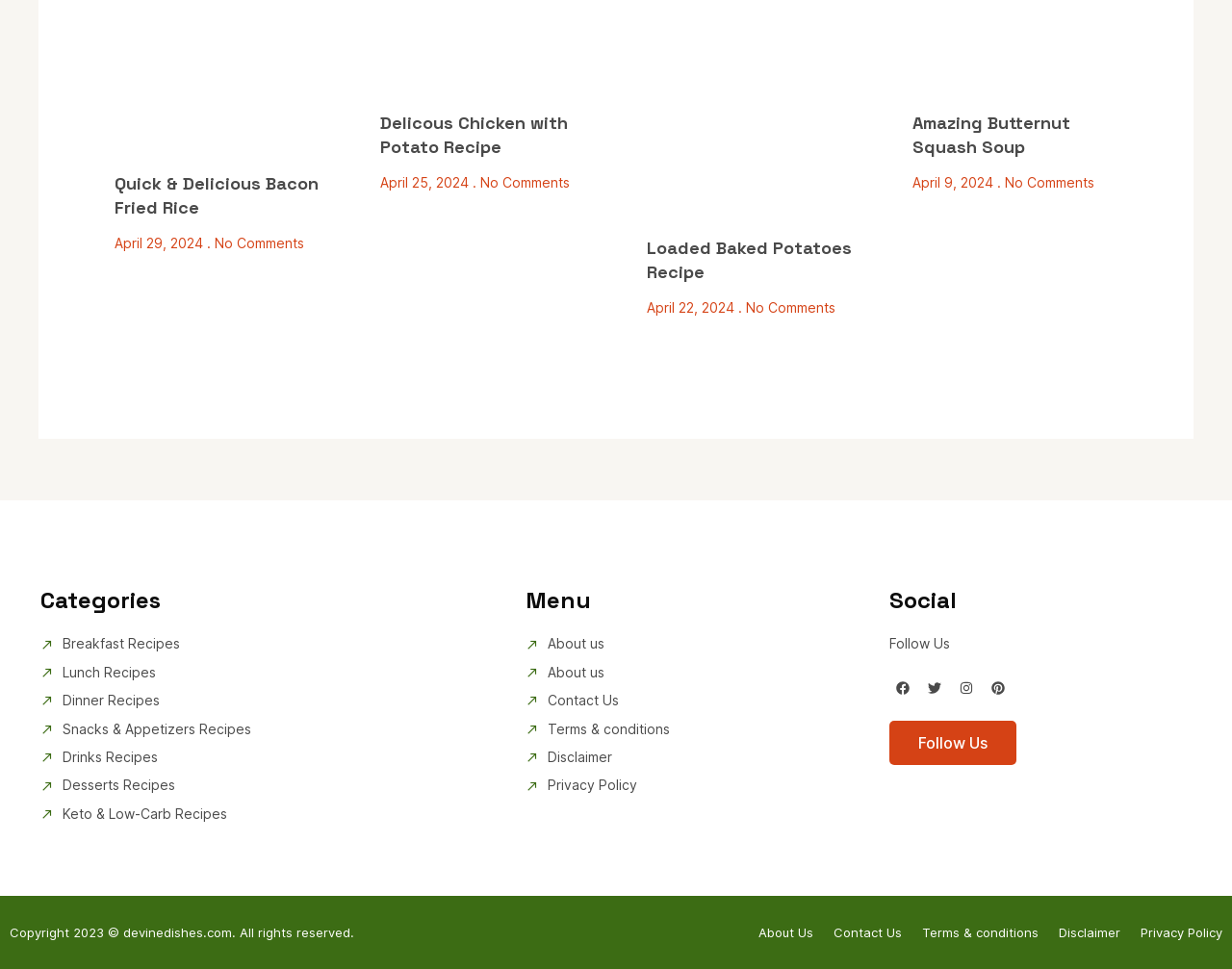Identify the bounding box coordinates of the area that should be clicked in order to complete the given instruction: "Search for something". The bounding box coordinates should be four float numbers between 0 and 1, i.e., [left, top, right, bottom].

None